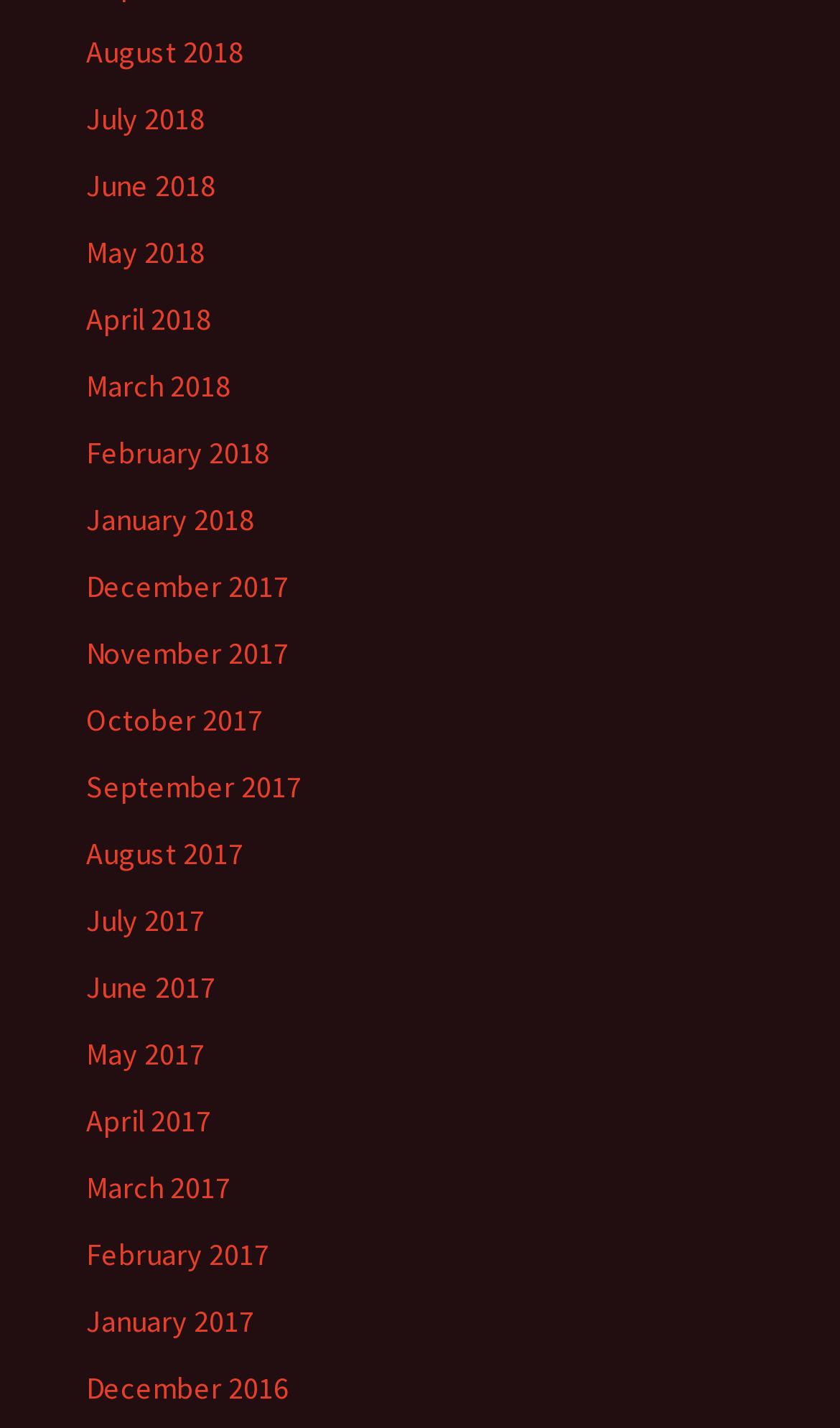Please determine the bounding box coordinates of the section I need to click to accomplish this instruction: "view July 2017".

[0.103, 0.63, 0.244, 0.657]